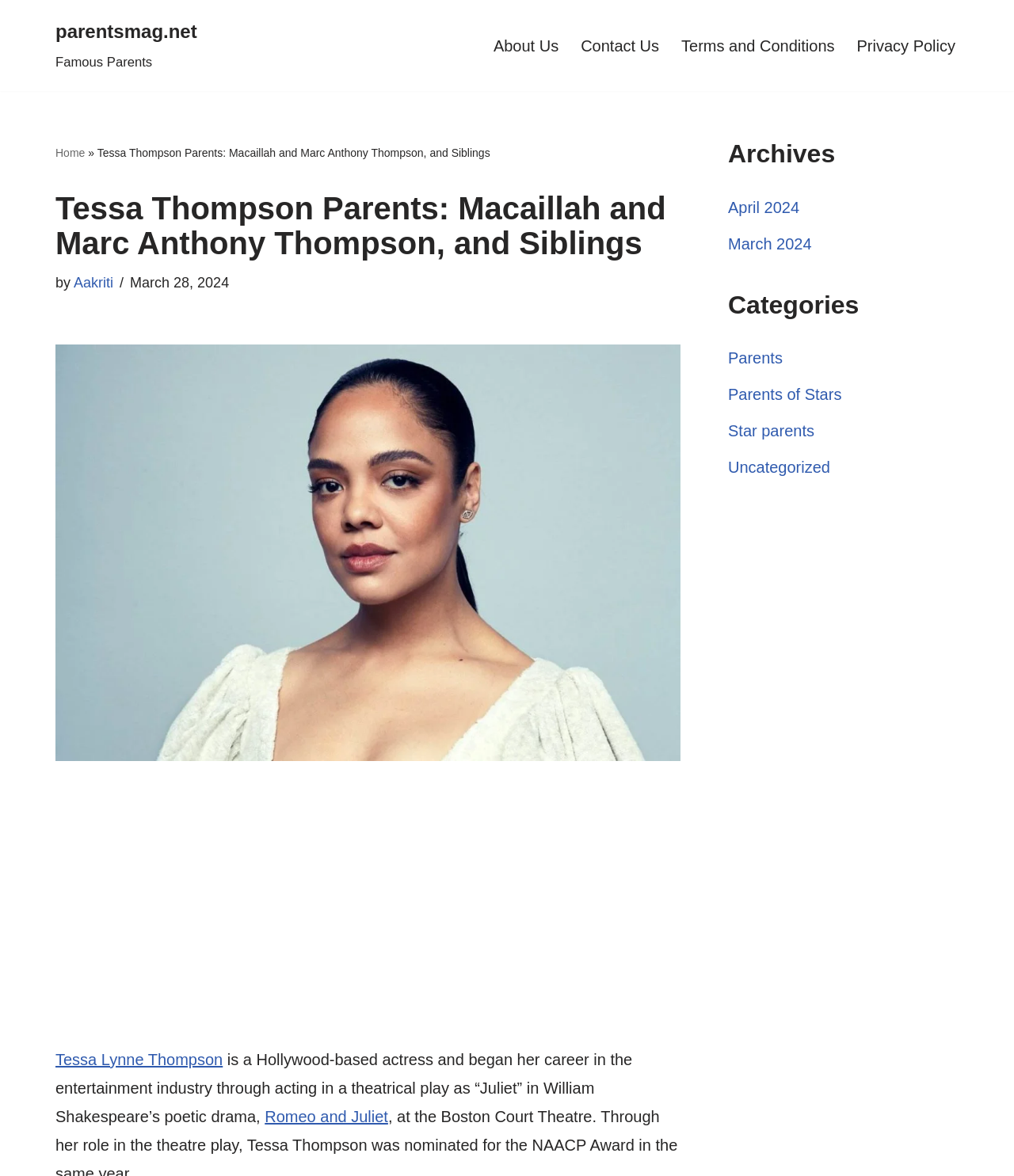Determine the bounding box coordinates for the clickable element to execute this instruction: "View 'Romeo and Juliet' page". Provide the coordinates as four float numbers between 0 and 1, i.e., [left, top, right, bottom].

[0.261, 0.942, 0.383, 0.957]